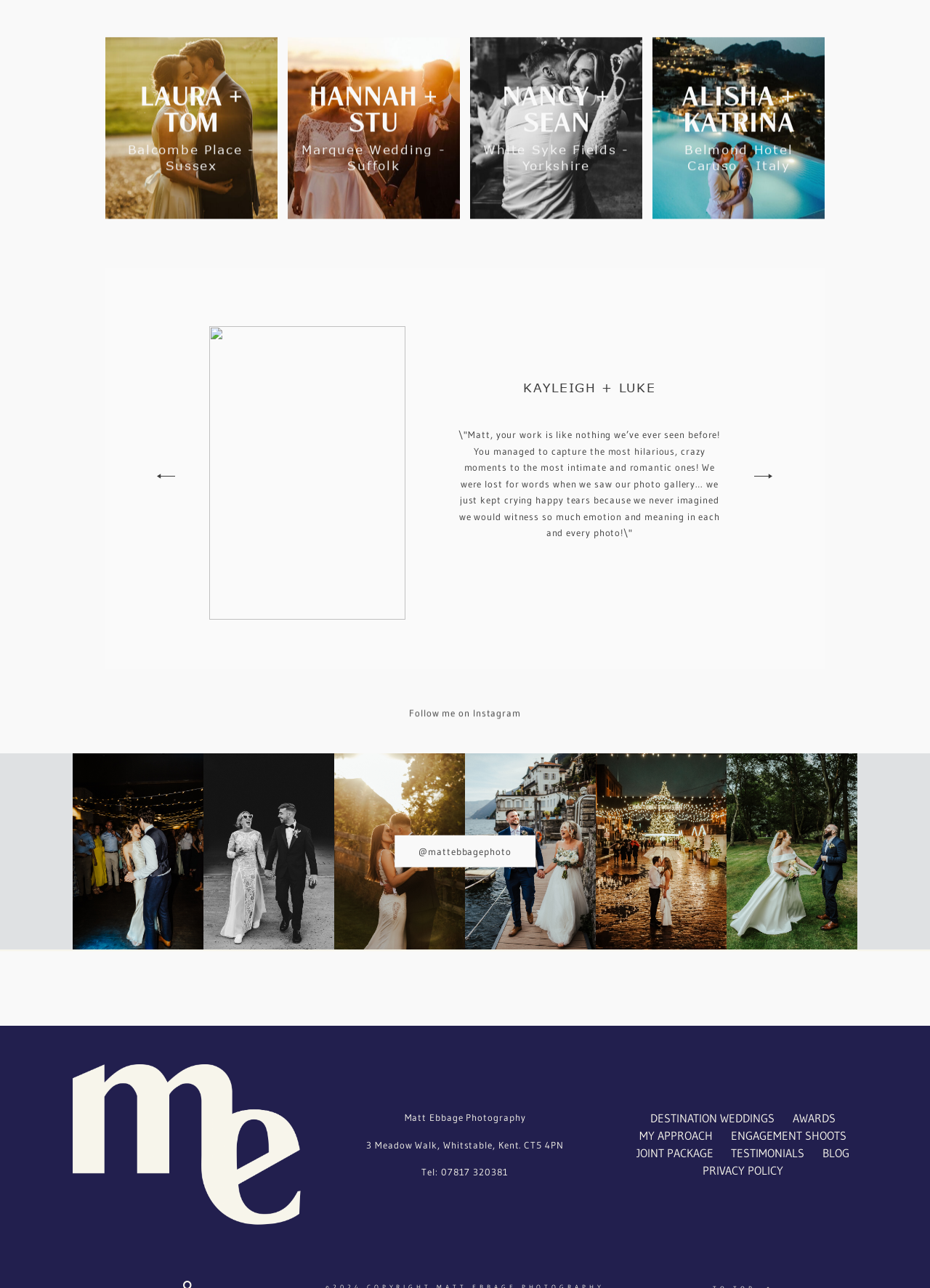Can you specify the bounding box coordinates for the region that should be clicked to fulfill this instruction: "Follow the photographer on Instagram".

[0.44, 0.616, 0.56, 0.625]